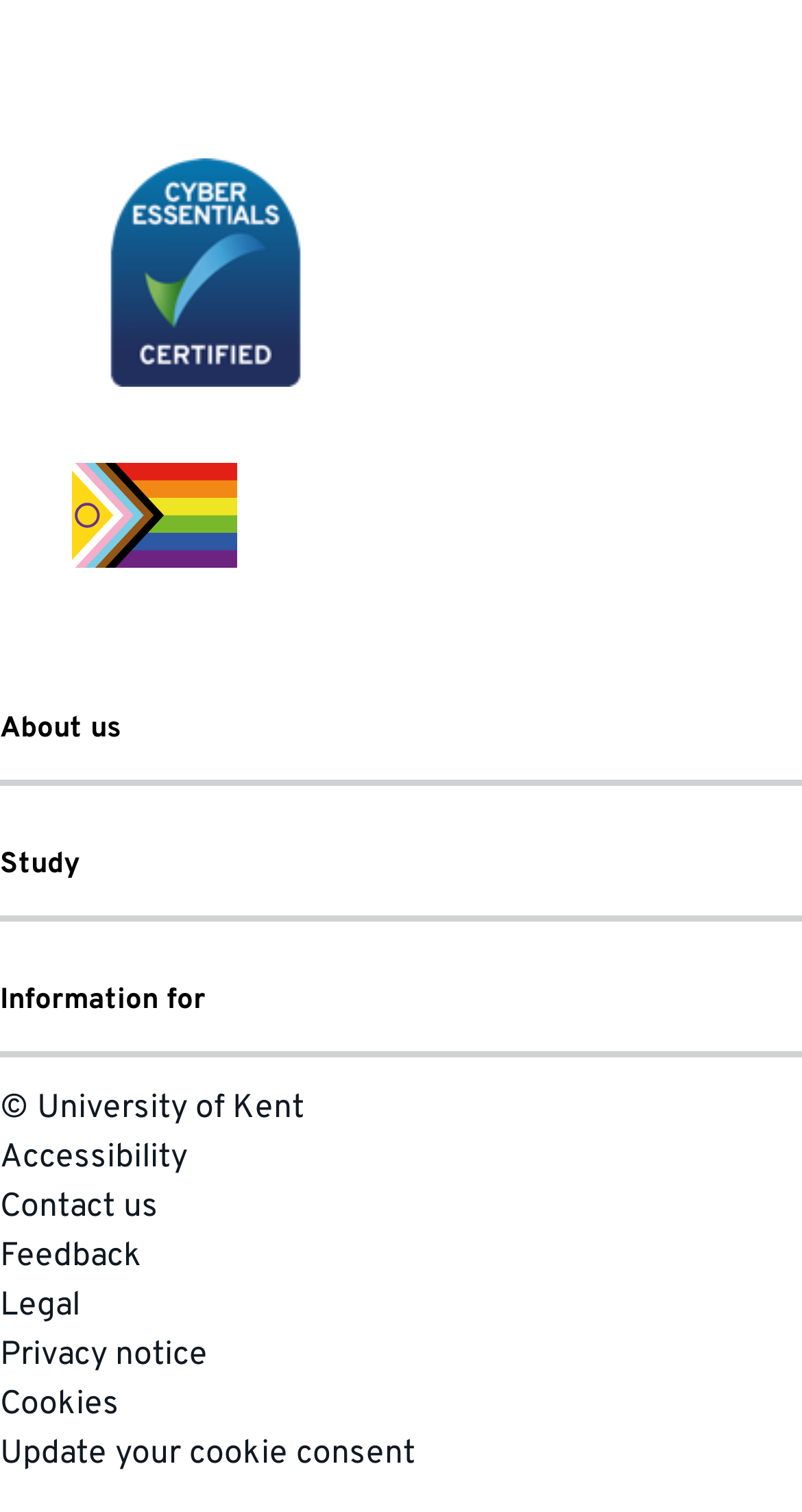What are the three main categories on the webpage?
Please provide a comprehensive and detailed answer to the question.

The webpage has three main categories, each represented by a button with a heading. The first category is 'About us', the second is 'Study', and the third is 'Information for'.